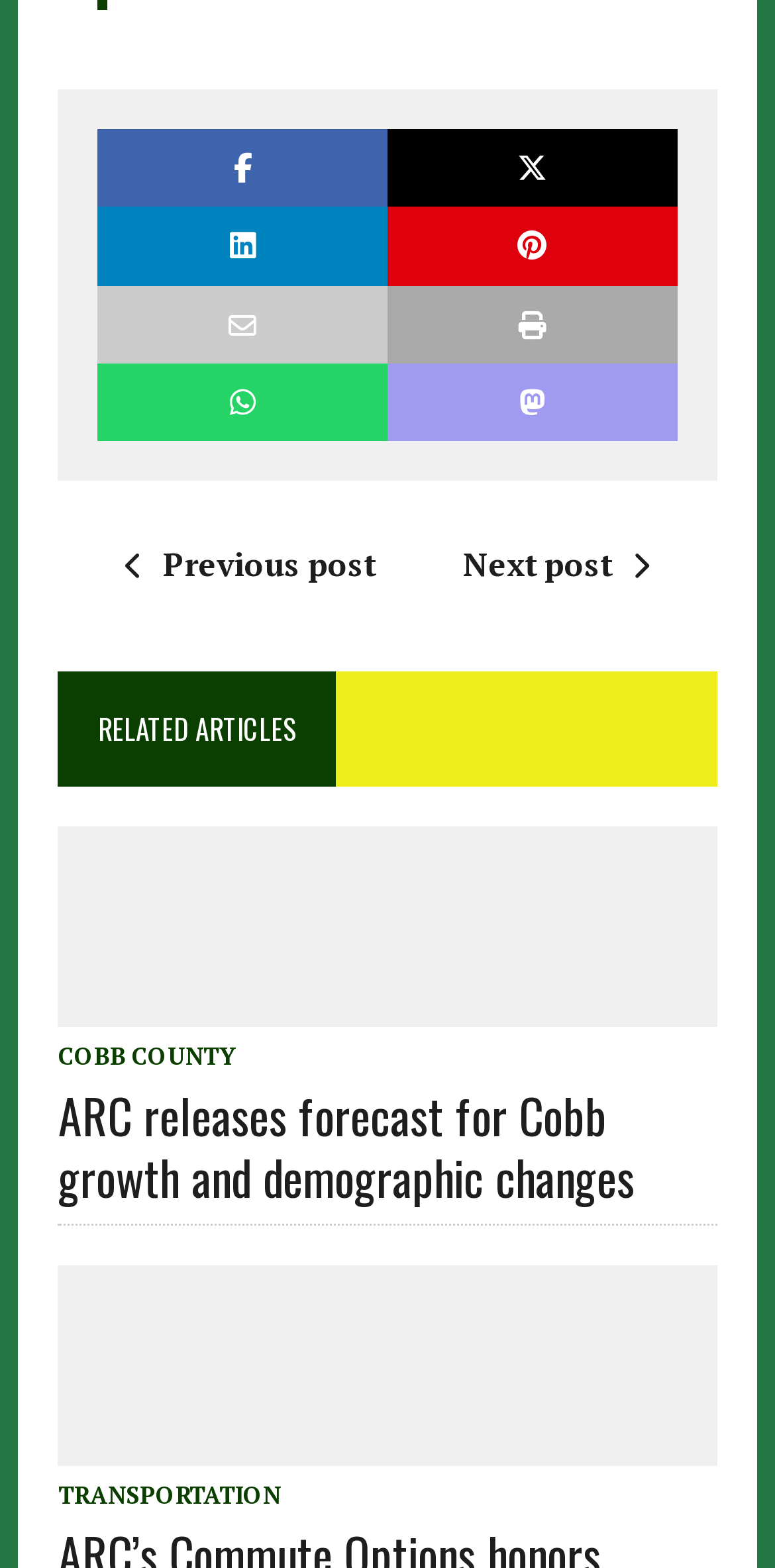Respond concisely with one word or phrase to the following query:
What is the category of the article above the separator?

RELATED ARTICLES